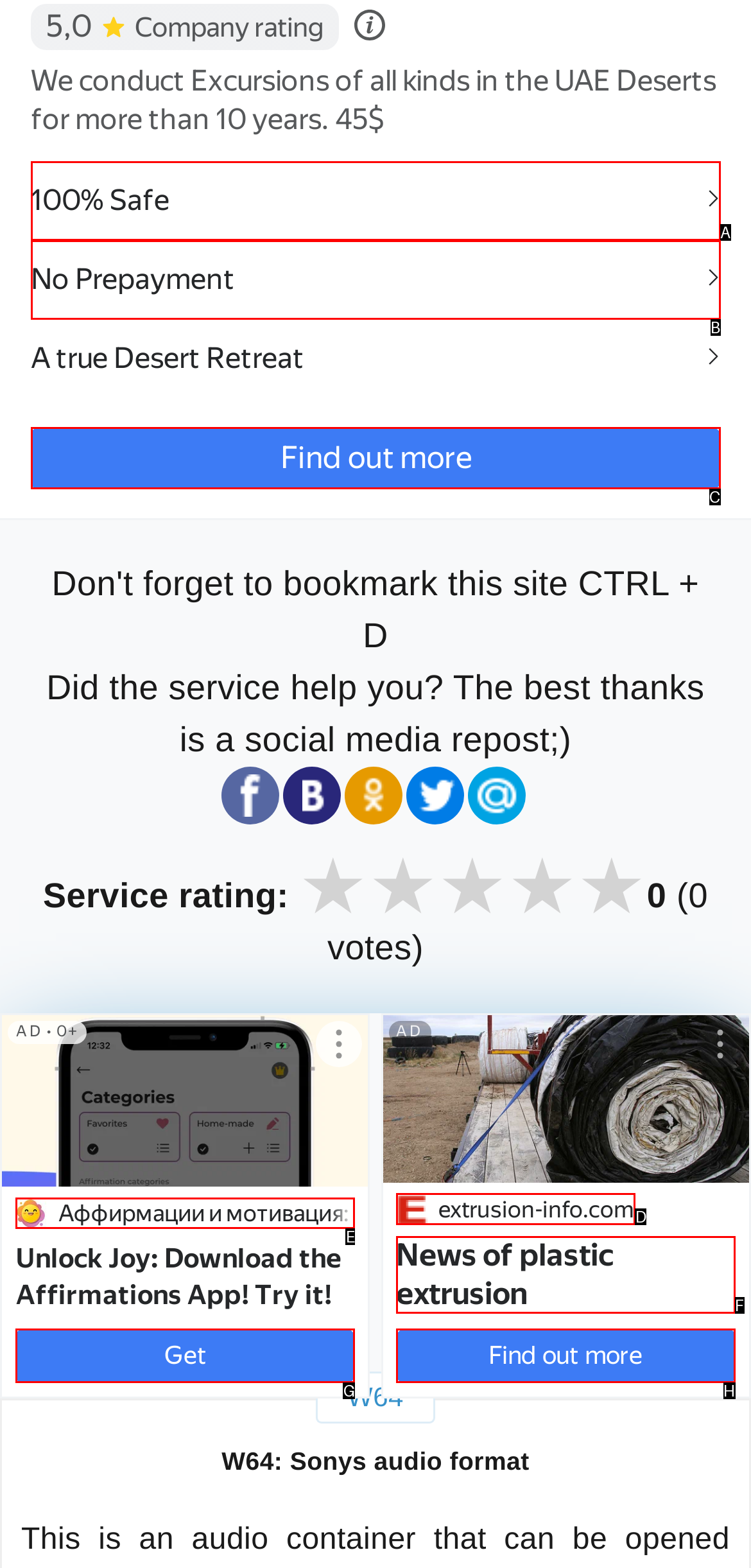Identify which HTML element to click to fulfill the following task: Click on 'extrusion-info.com'. Provide your response using the letter of the correct choice.

D